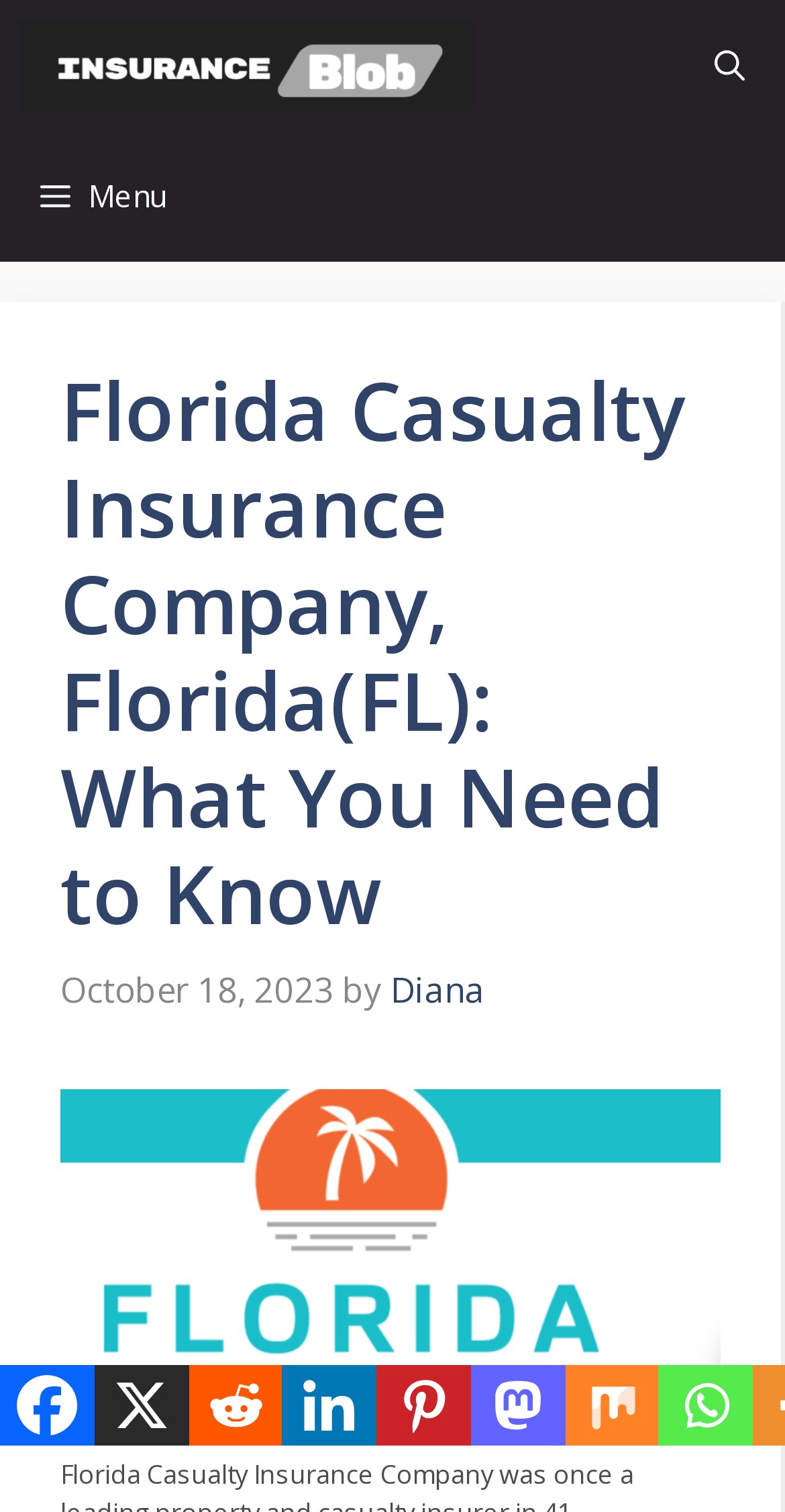Find the bounding box coordinates of the clickable region needed to perform the following instruction: "Read the article by Diana". The coordinates should be provided as four float numbers between 0 and 1, i.e., [left, top, right, bottom].

[0.497, 0.638, 0.618, 0.669]